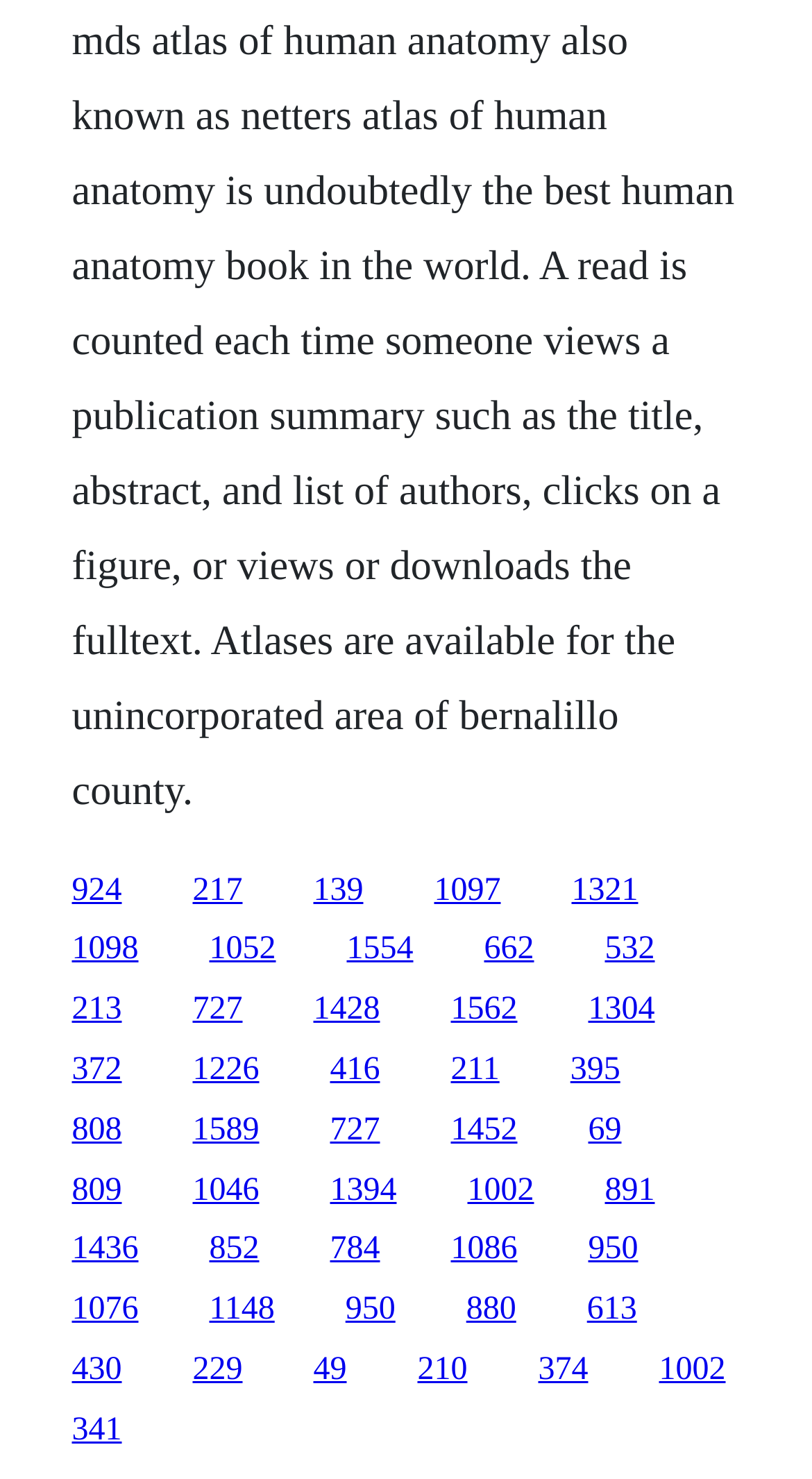What is the horizontal position of the last link?
Based on the image, give a concise answer in the form of a single word or short phrase.

0.088